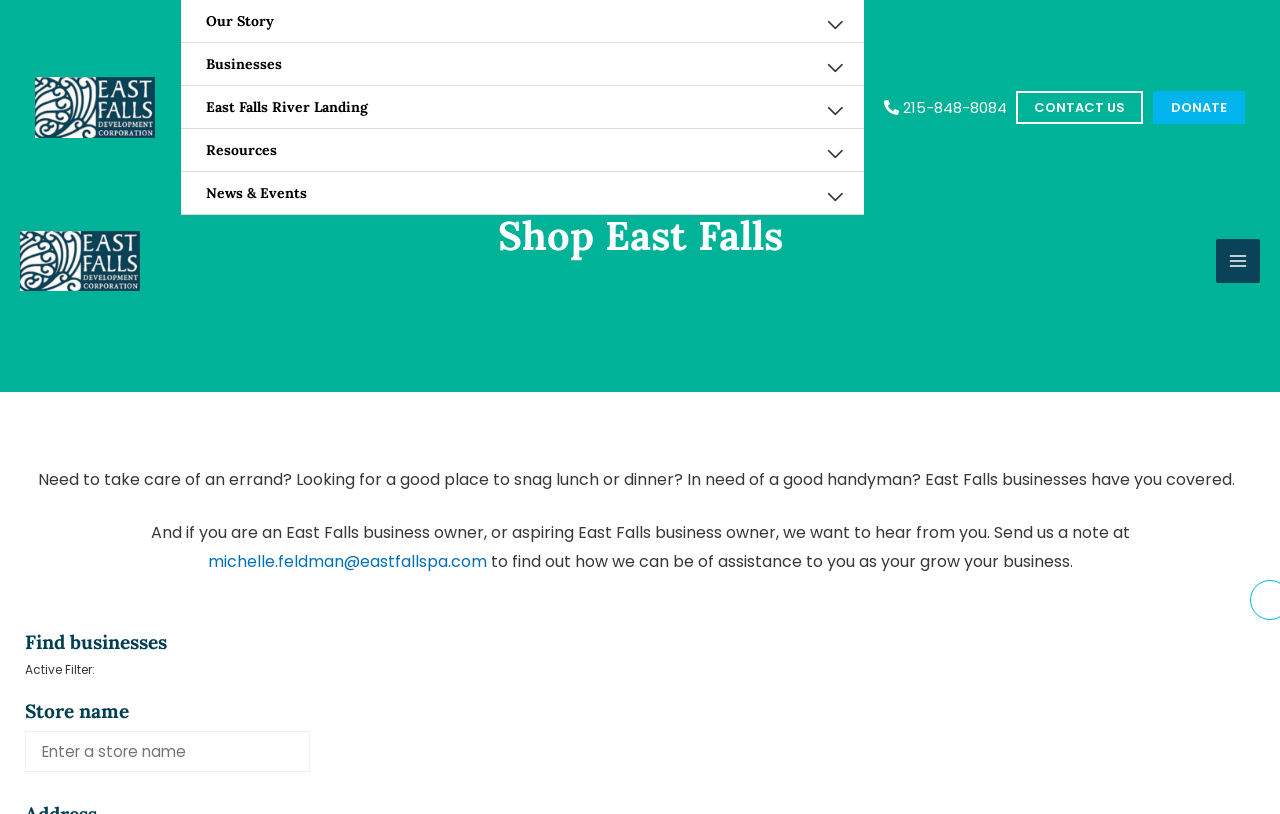What is the purpose of the 'Find businesses' section?
Observe the image and answer the question with a one-word or short phrase response.

To search for businesses